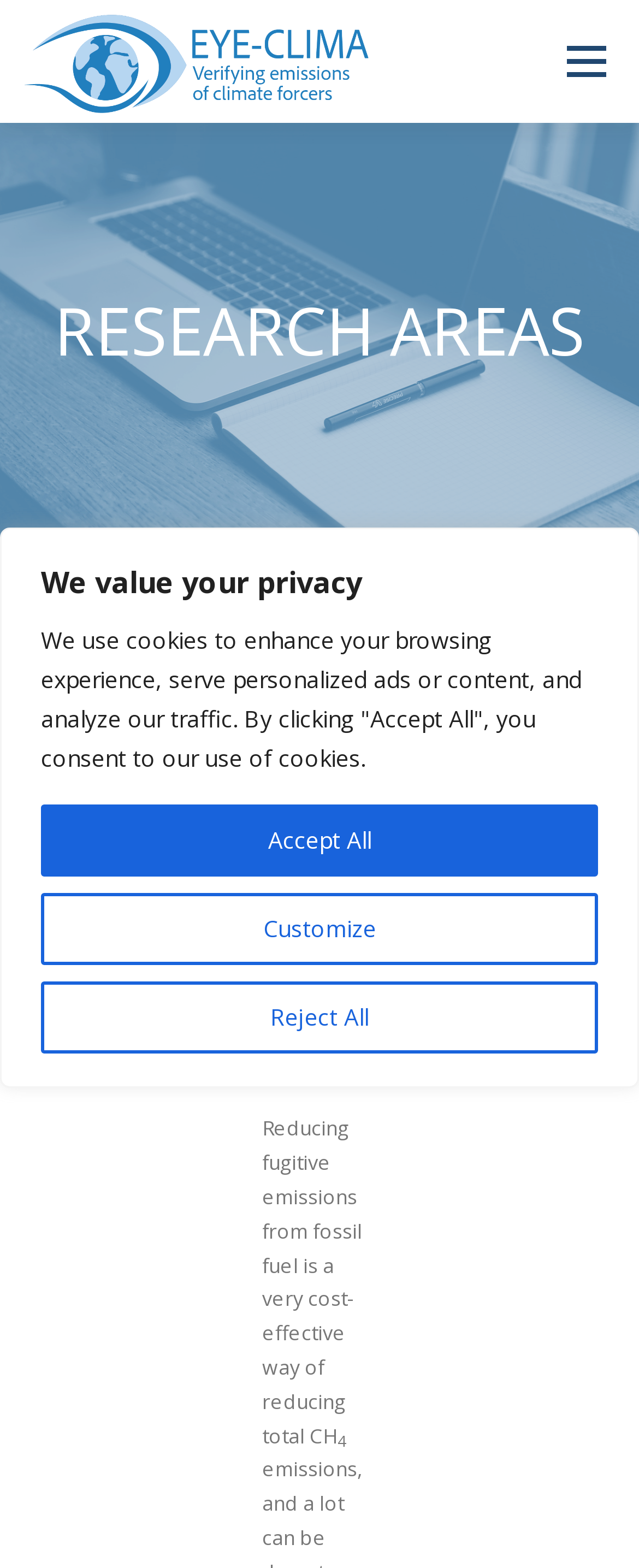Locate the UI element described by About in the provided webpage screenshot. Return the bounding box coordinates in the format (top-left x, top-left y, bottom-right x, bottom-right y), ensuring all values are between 0 and 1.

[0.226, 0.078, 0.444, 0.157]